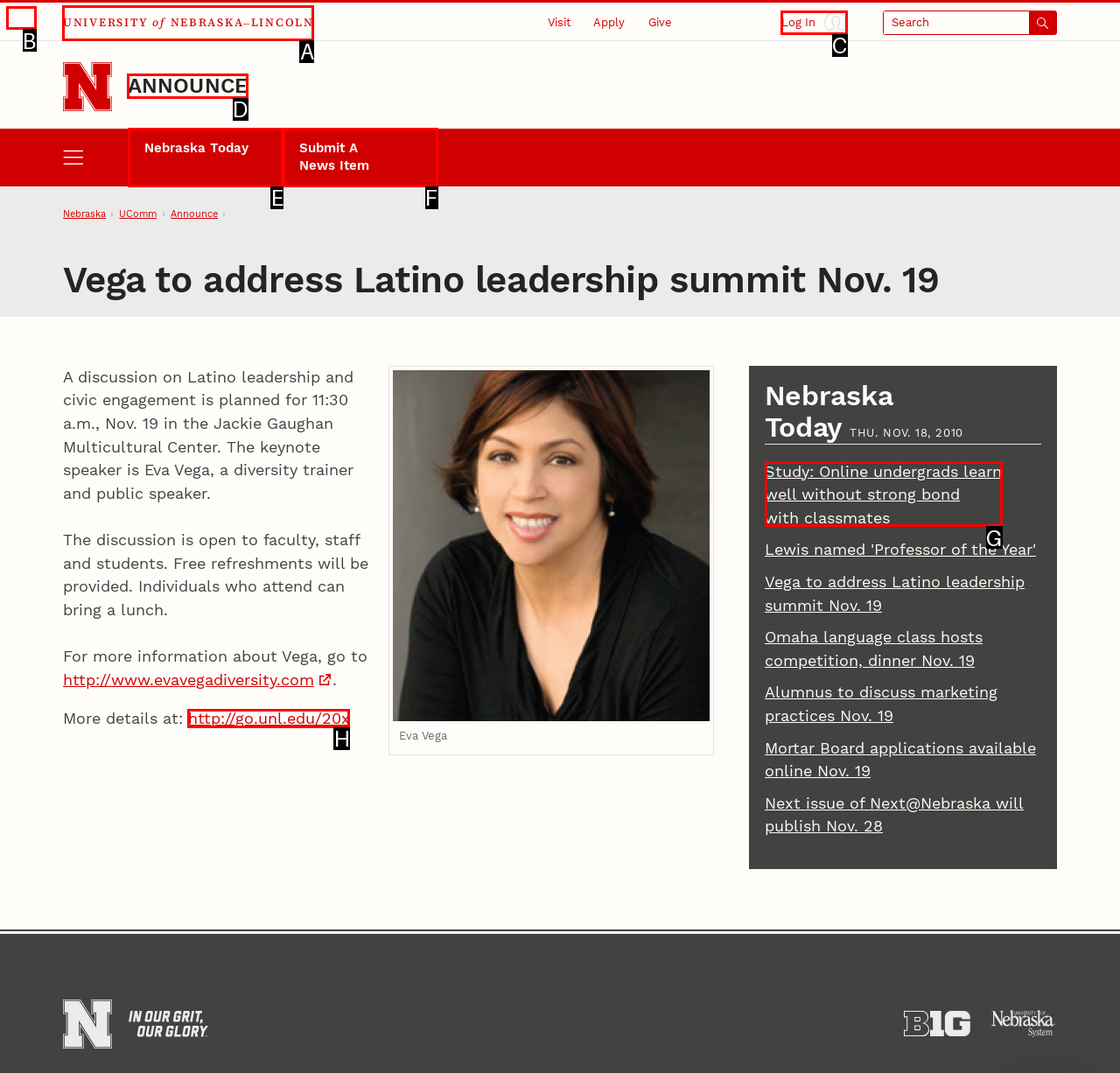Find the HTML element that matches the description: http://go.unl.edu/20x. Answer using the letter of the best match from the available choices.

H